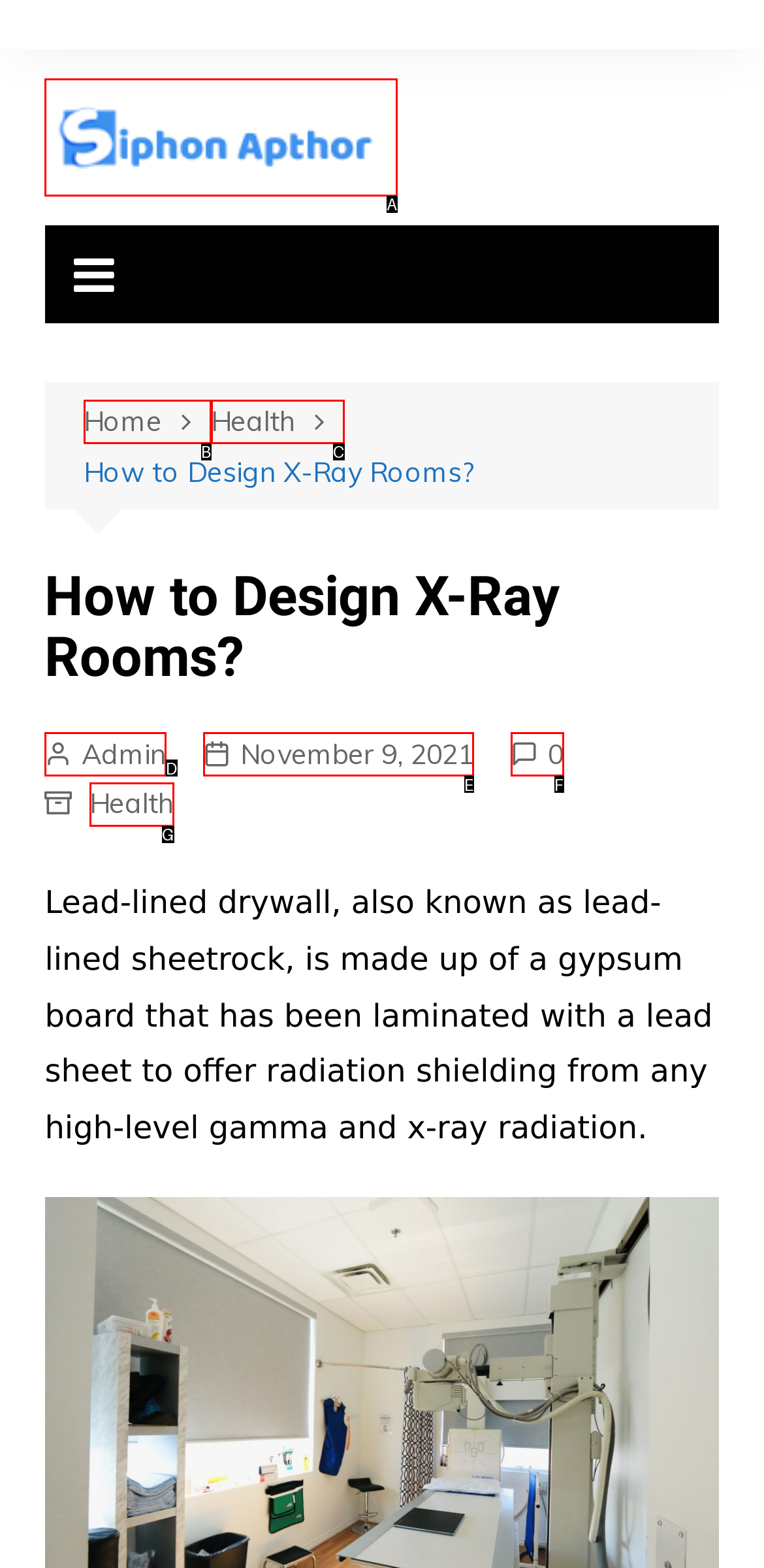Which UI element matches this description: November 9, 2021?
Reply with the letter of the correct option directly.

E